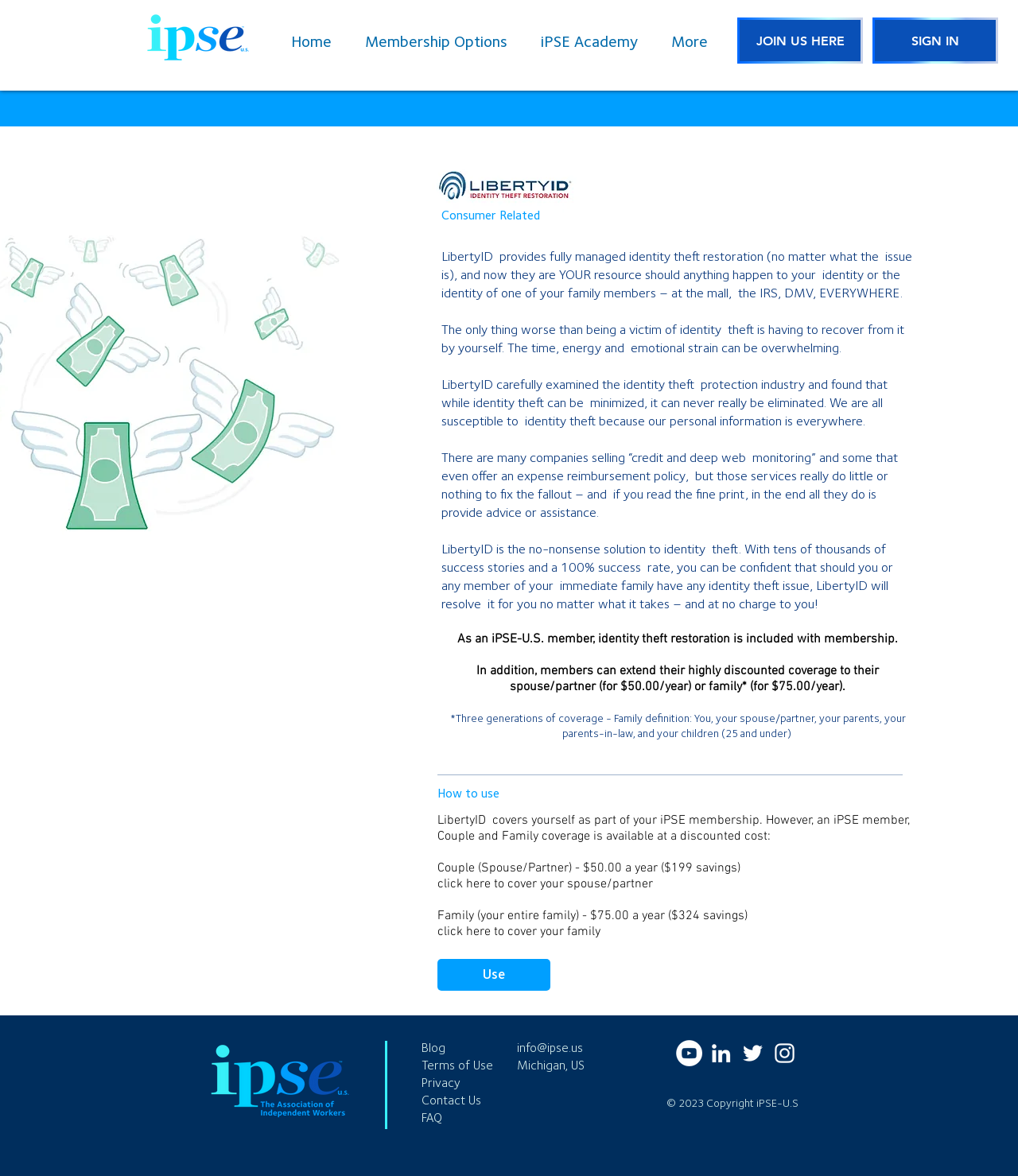Please identify the bounding box coordinates of the clickable area that will fulfill the following instruction: "Click the 'iPSE Academy' link". The coordinates should be in the format of four float numbers between 0 and 1, i.e., [left, top, right, bottom].

[0.52, 0.022, 0.648, 0.049]